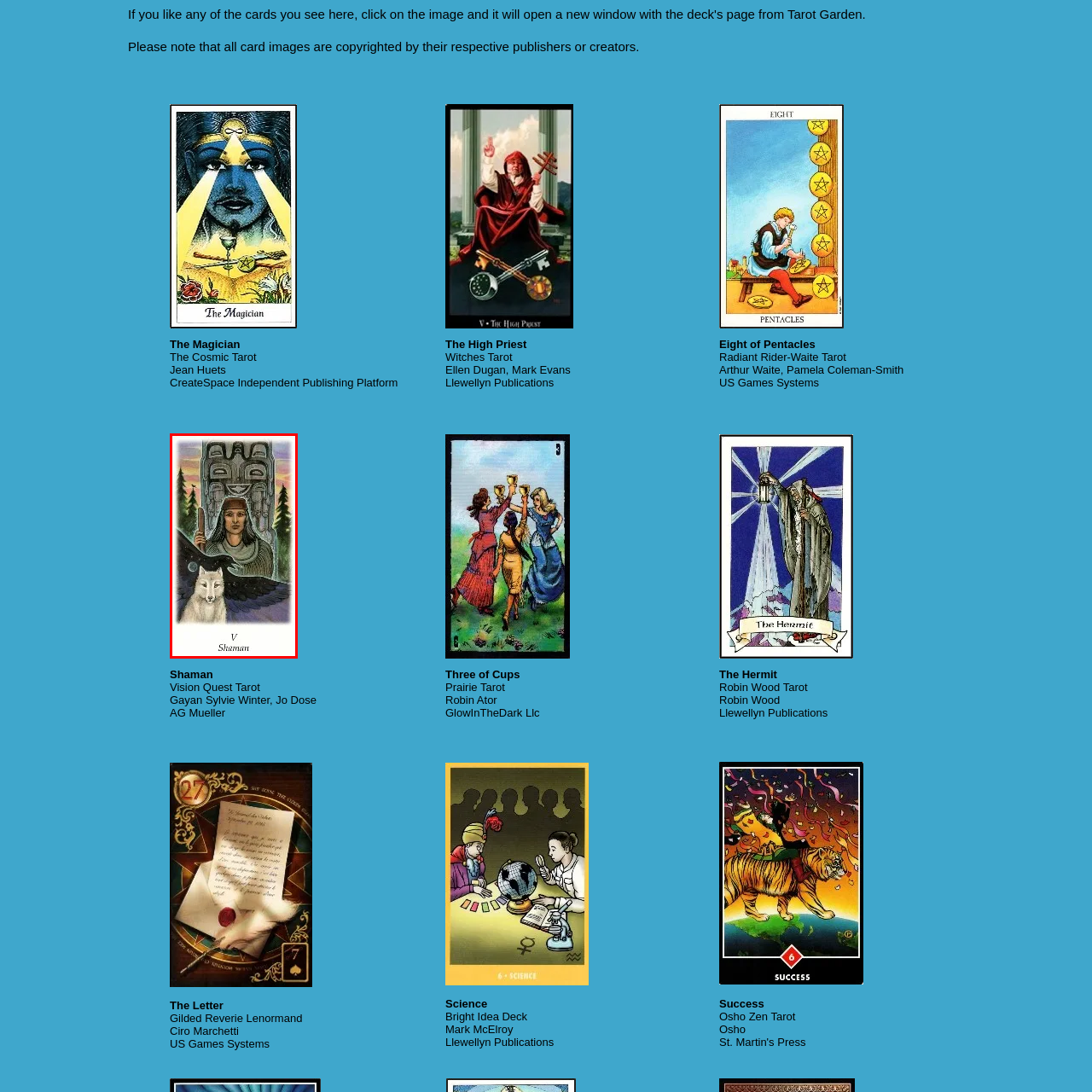Elaborate on all the details and elements present in the red-outlined area of the image.

The image depicts the "Shaman" card from a tarot deck. In the foreground, a figure representing the shaman stands confidently, holding a stick or wand. This individual appears to be a bridge between the spiritual and physical realms, exuding a sense of wisdom and connection to nature. Accompanying the shaman is a wolf, symbolizing intuition and loyalty. Behind them, a totemic structure rises, hinting at ancestral heritage and deeper spiritual guidance. The backdrop features a serene twilight sky, with hints of trees and mountains, enhancing the mystical atmosphere of the scene. This card is part of "Vision Quest Tarot," created by Gayan Sylvie Winter and Jo Dose, published by AG Mueller.